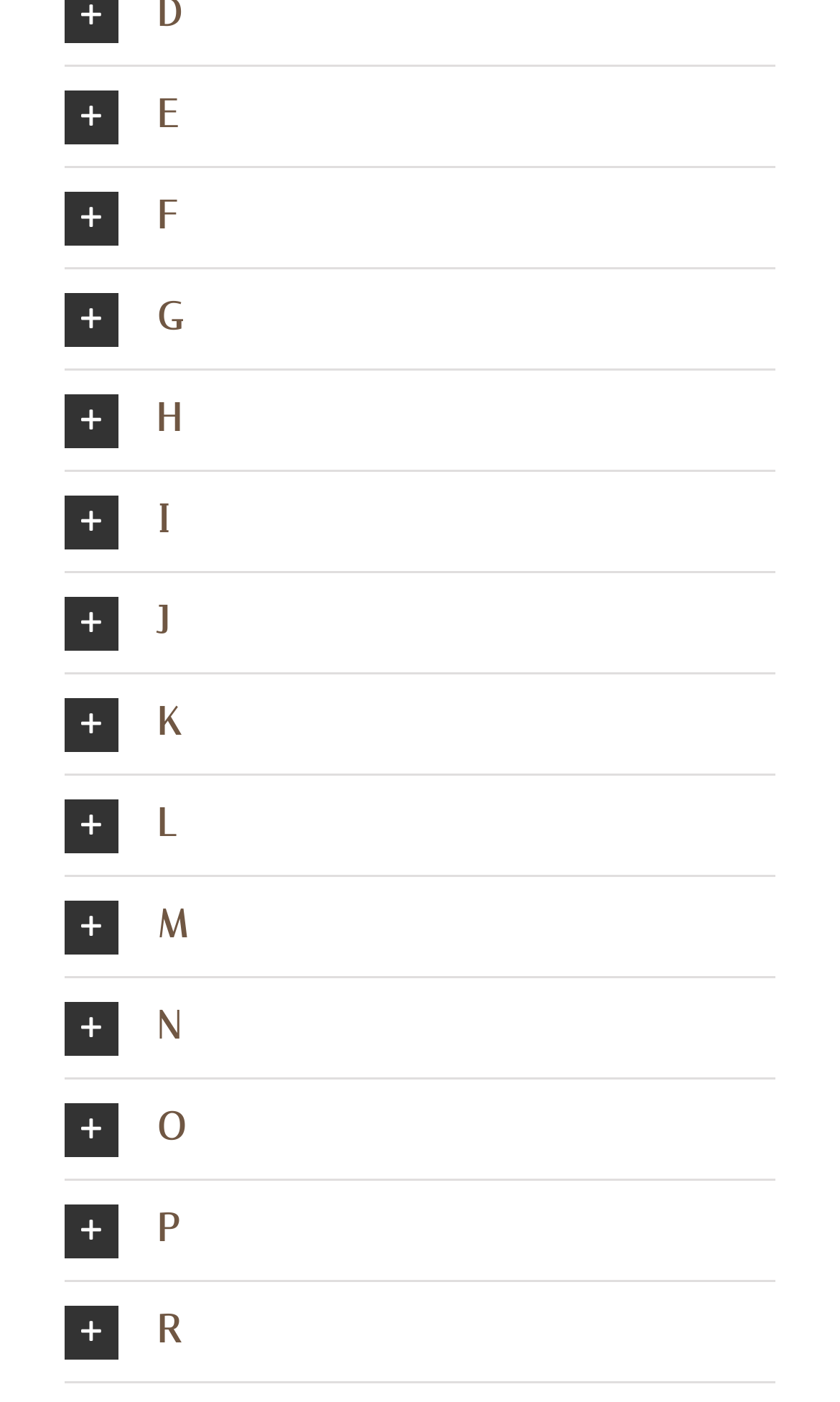Use a single word or phrase to answer the following:
Are all buttons in their default state?

Yes